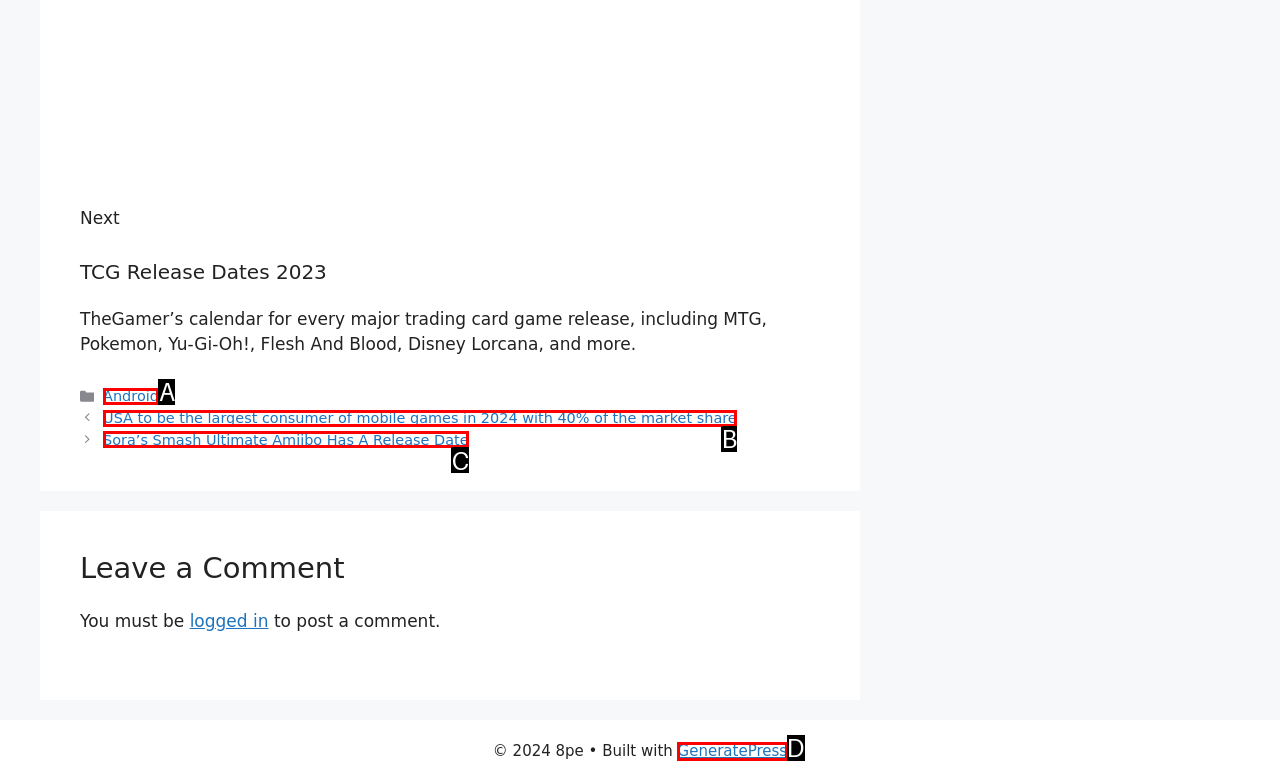From the options shown, which one fits the description: Android? Respond with the appropriate letter.

A